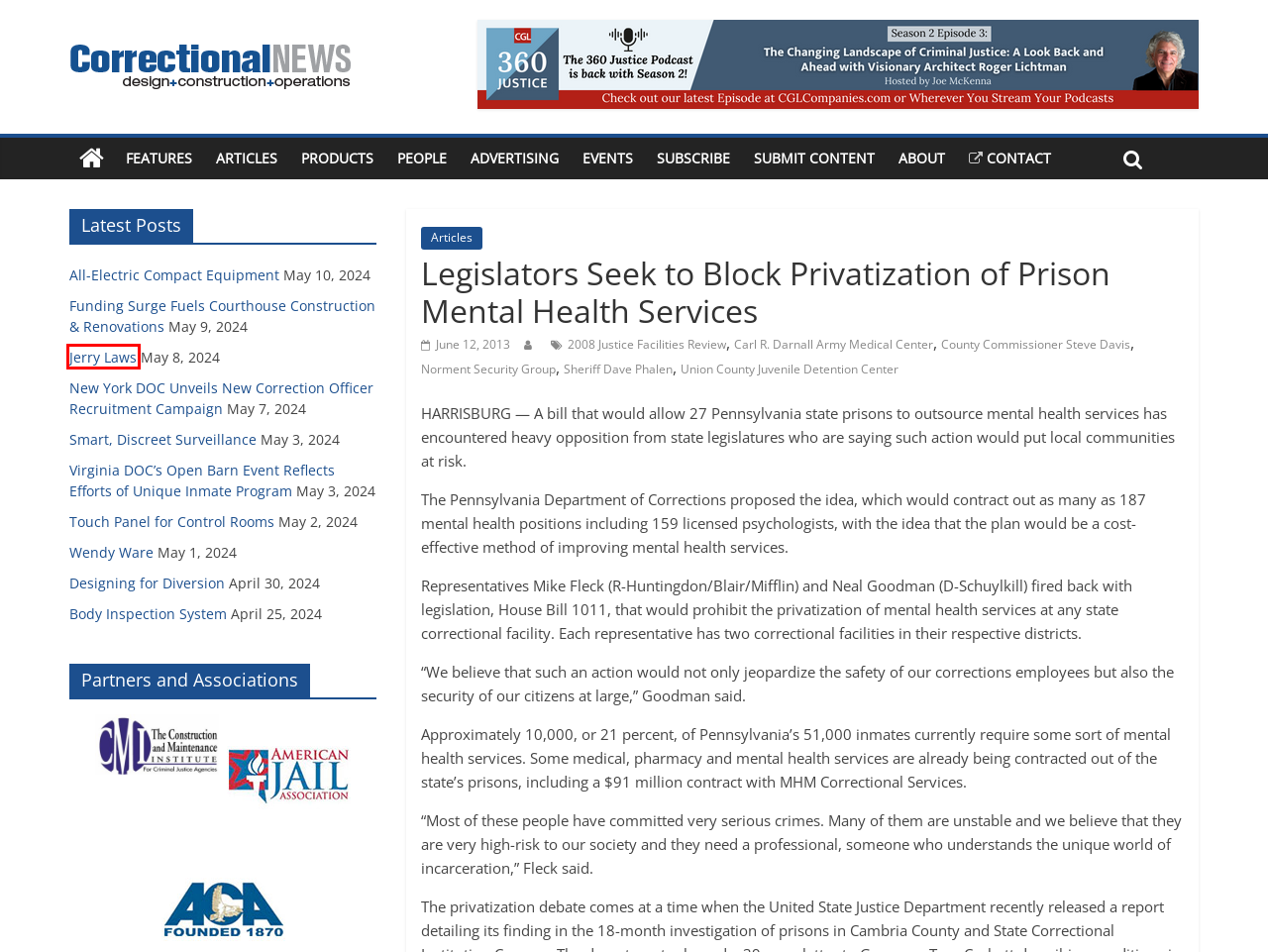You have a screenshot showing a webpage with a red bounding box around a UI element. Choose the webpage description that best matches the new page after clicking the highlighted element. Here are the options:
A. Upcoming Events - Correctional News
B. County Commissioner Steve Davis Archives - Correctional News
C. Smart, Discreet Surveillance - Correctional News
D. Jerry Laws - Correctional News
E. Sheriff Dave Phalen Archives - Correctional News
F. New York DOC Unveils New Correction Officer Recruitment Campaign - Correctional News
G. 2008 Justice Facilities Review Archives - Correctional News
H. Correctional News - Design - Construction - Operations

D